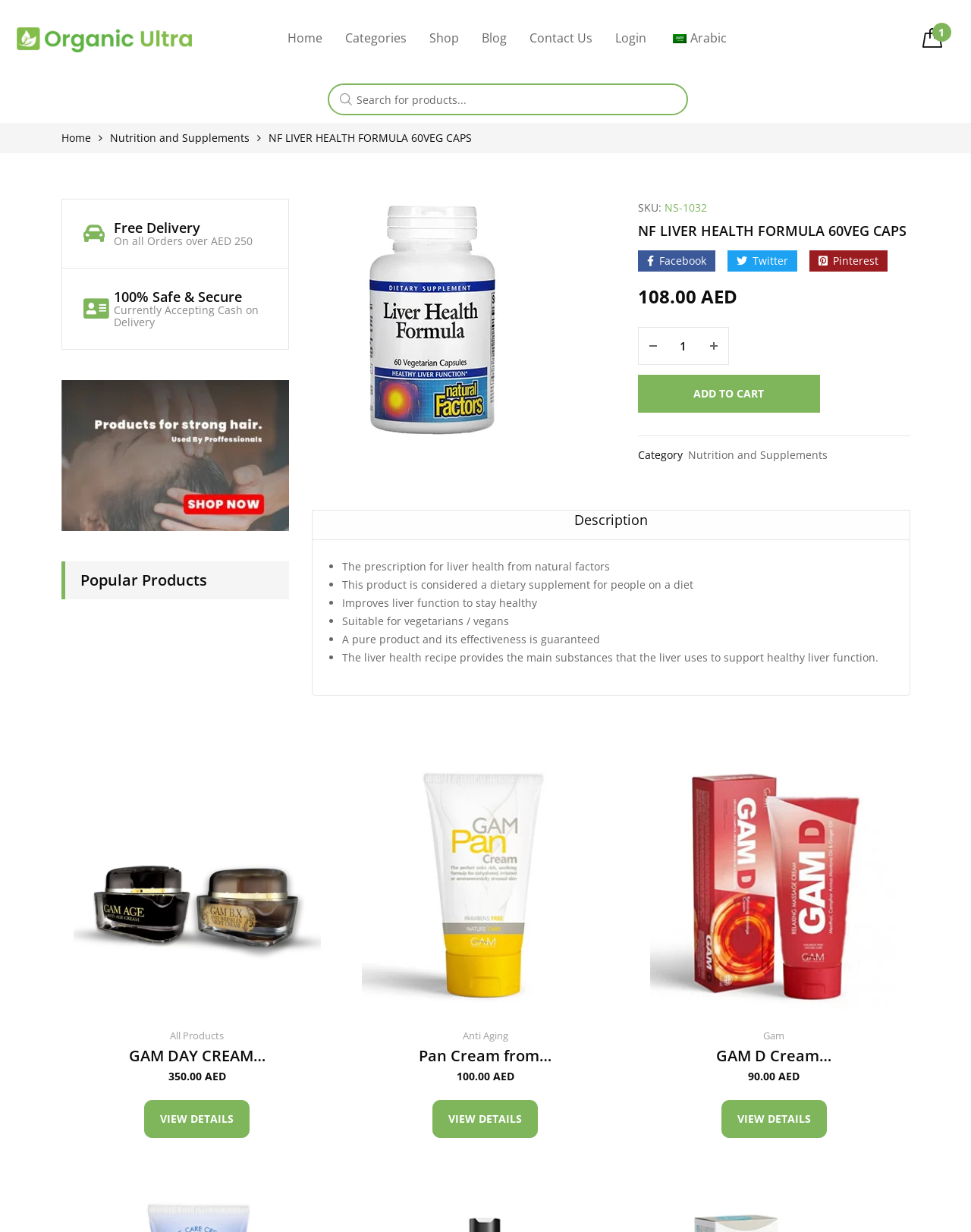Please provide the bounding box coordinate of the region that matches the element description: Nutrition and Supplements. Coordinates should be in the format (top-left x, top-left y, bottom-right x, bottom-right y) and all values should be between 0 and 1.

[0.113, 0.106, 0.257, 0.118]